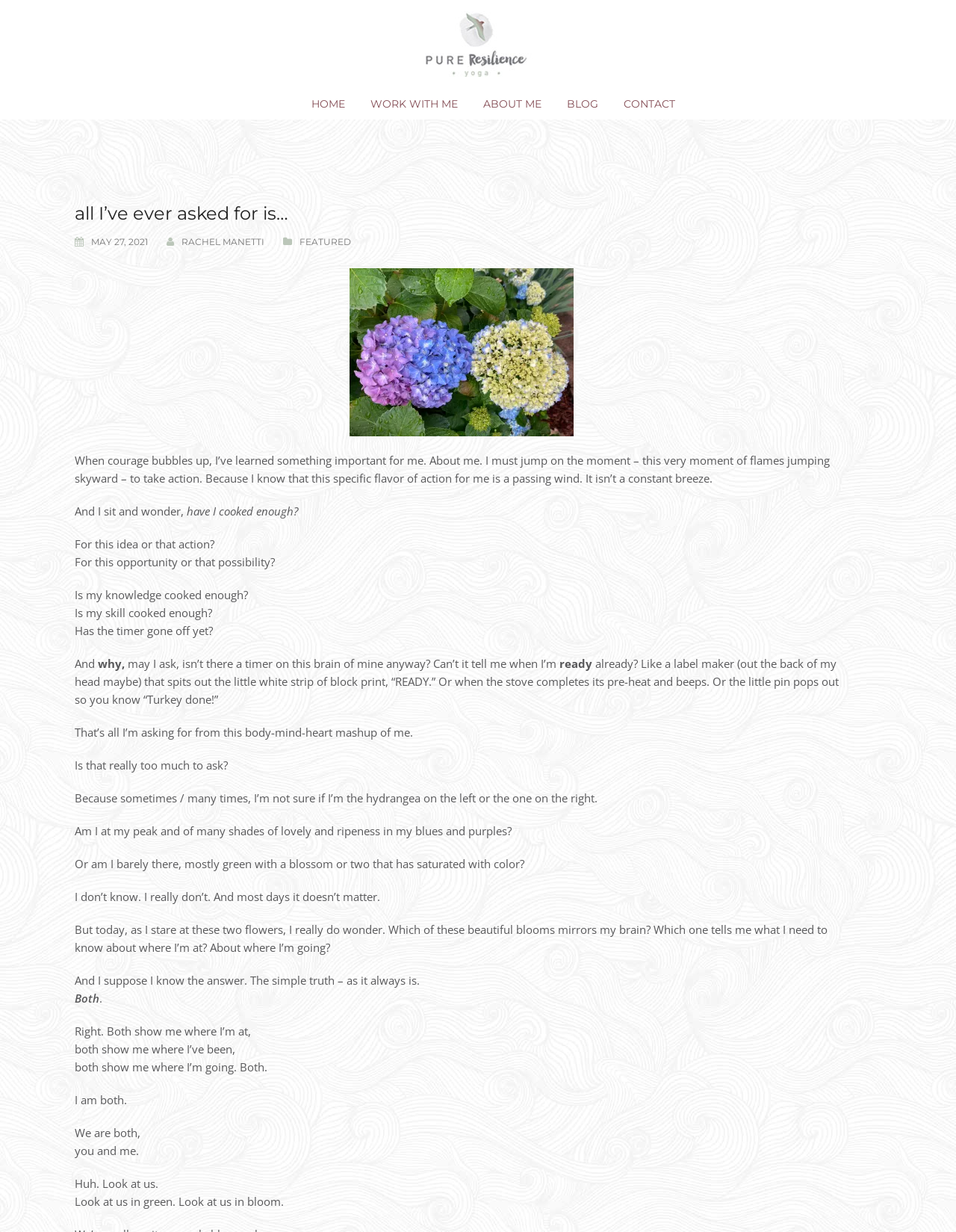What is the name of the yoga practice?
Can you offer a detailed and complete answer to this question?

The name of the yoga practice can be found in the link 'Pure Resilience Yoga with Rachel Manetti' at the top of the webpage, which suggests that the webpage is related to this specific yoga practice.